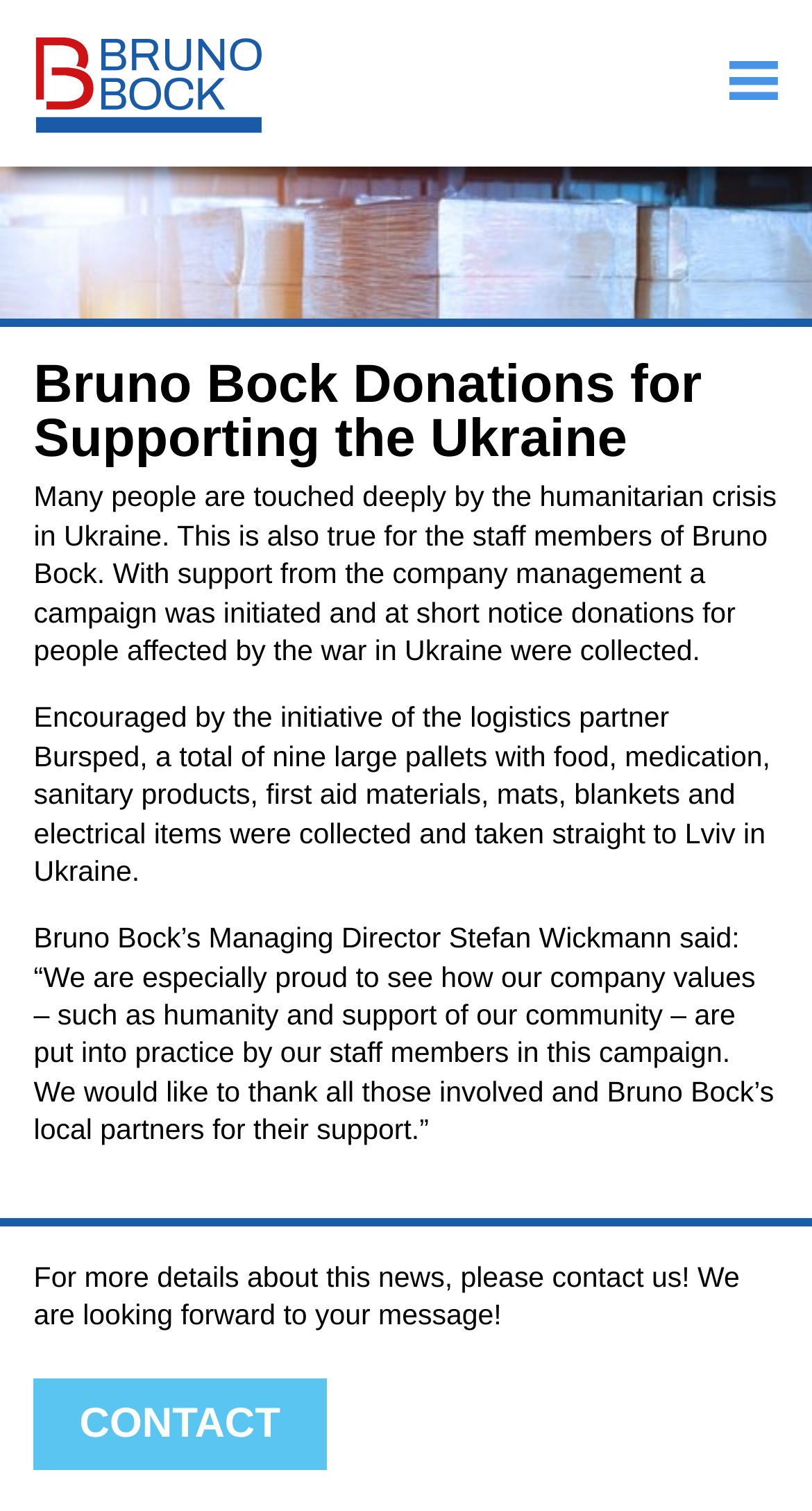Who initiated the donation campaign?
Use the image to answer the question with a single word or phrase.

Staff members of Bruno Bock